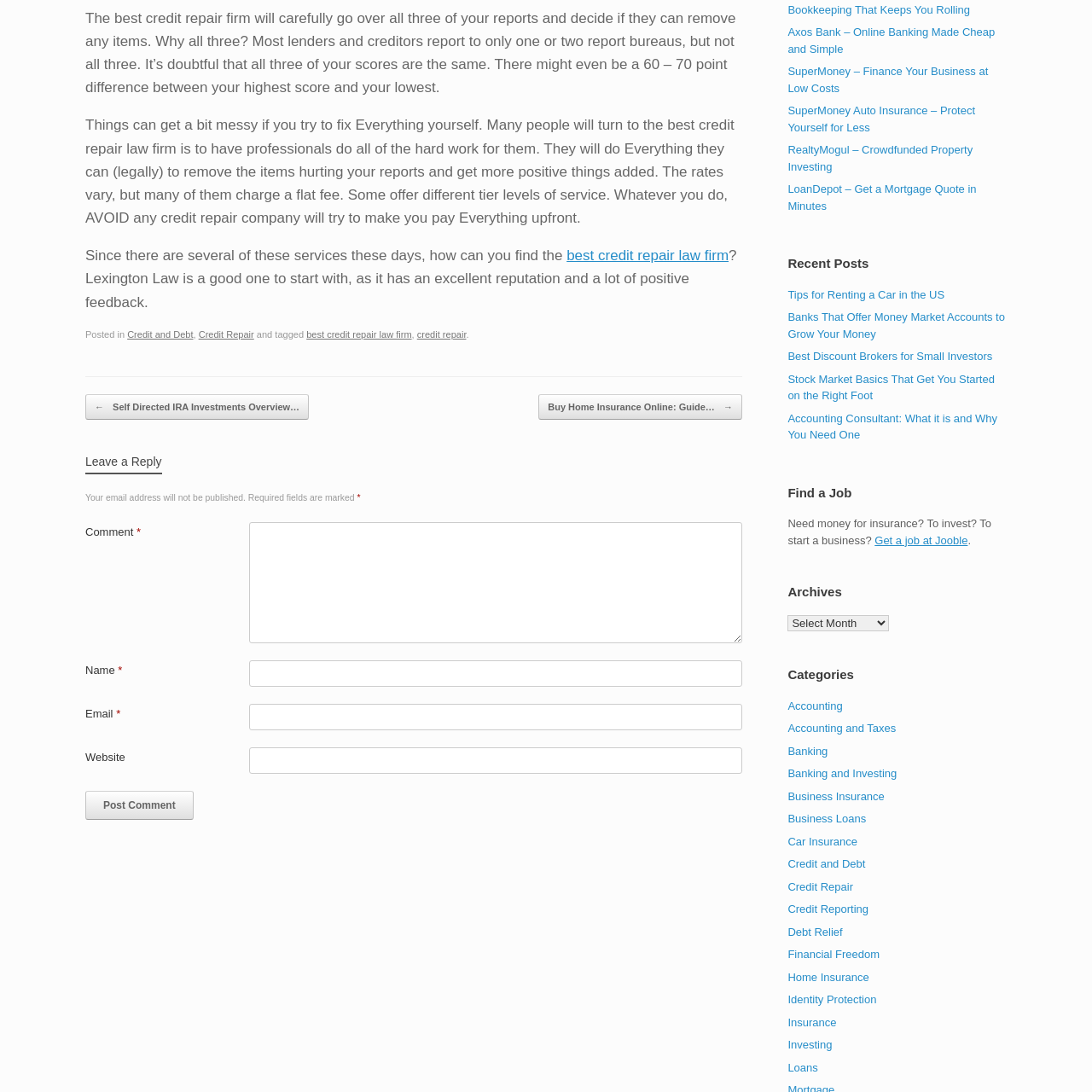Identify the bounding box of the UI component described as: "Accounting".

[0.721, 0.64, 0.772, 0.652]